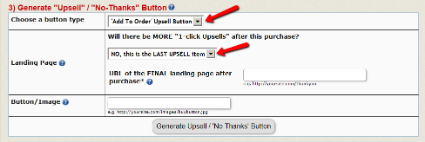Analyze the image and describe all key details you can observe.

This image demonstrates a section of a user interface designed for generating an "Upsell" or "No-Thanks" button within a checkout process. At the top, users are prompted to choose a button type, with the option "Add To Order / Upsell Button" highlighted for selection. Below, a question inquires whether there will be more upsell options offered after the current purchase, with a response indicated: "NO, this is the LAST UPSPELL item." 

Additionally, there is a field for the "Landing Page" where users can enter the URL for the final landing page after purchase. The button labeled "Generate Upsell / No Thanks Button" is prominently displayed, encouraging users to create their specified upsell or no-thanks option. The interface appears designed for ease of use, assisting users in finalizing their upsell strategy efficiently.